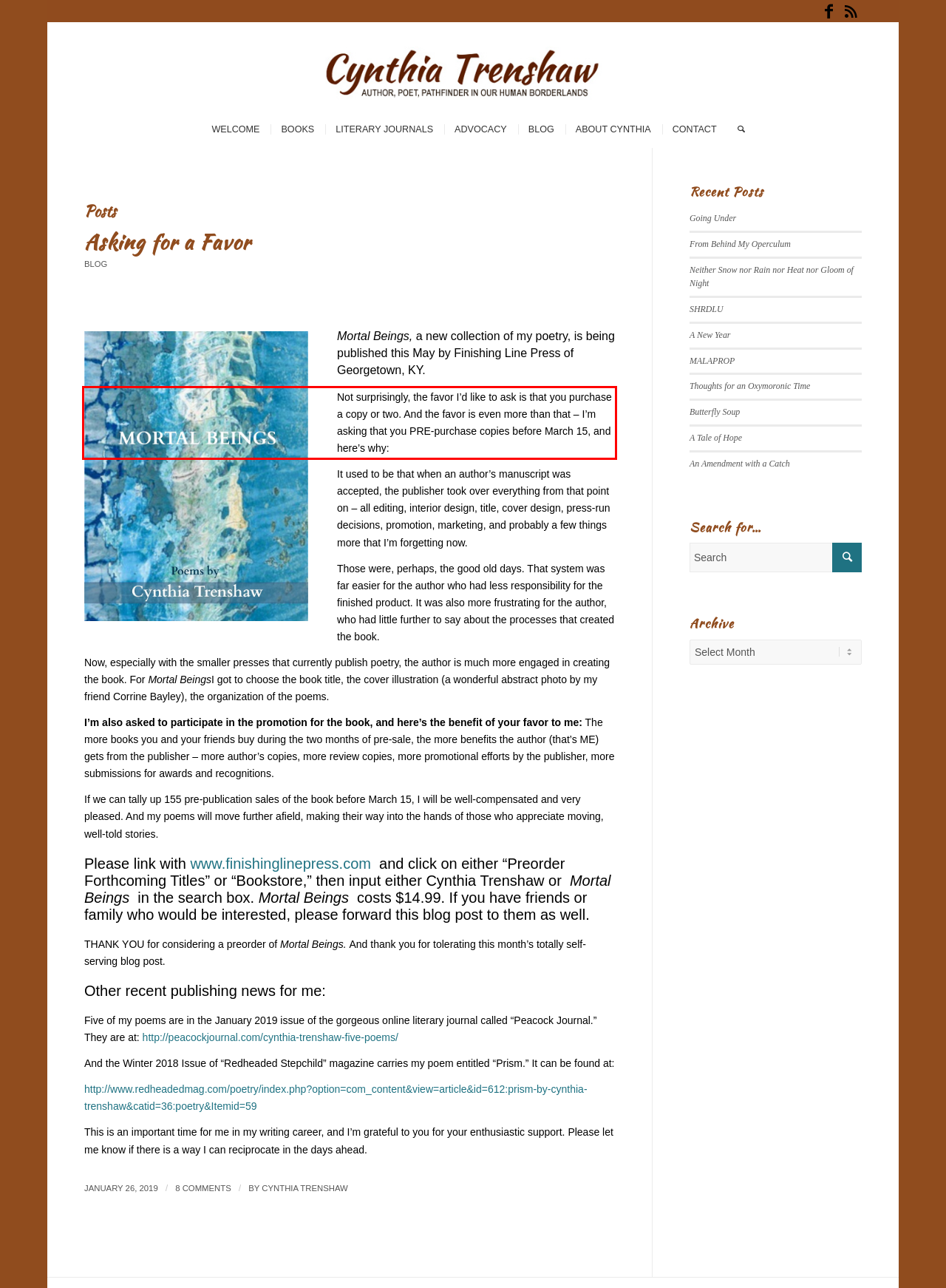Look at the webpage screenshot and recognize the text inside the red bounding box.

Not surprisingly, the favor I’d like to ask is that you purchase a copy or two. And the favor is even more than that – I’m asking that you PRE-purchase copies before March 15, and here’s why: